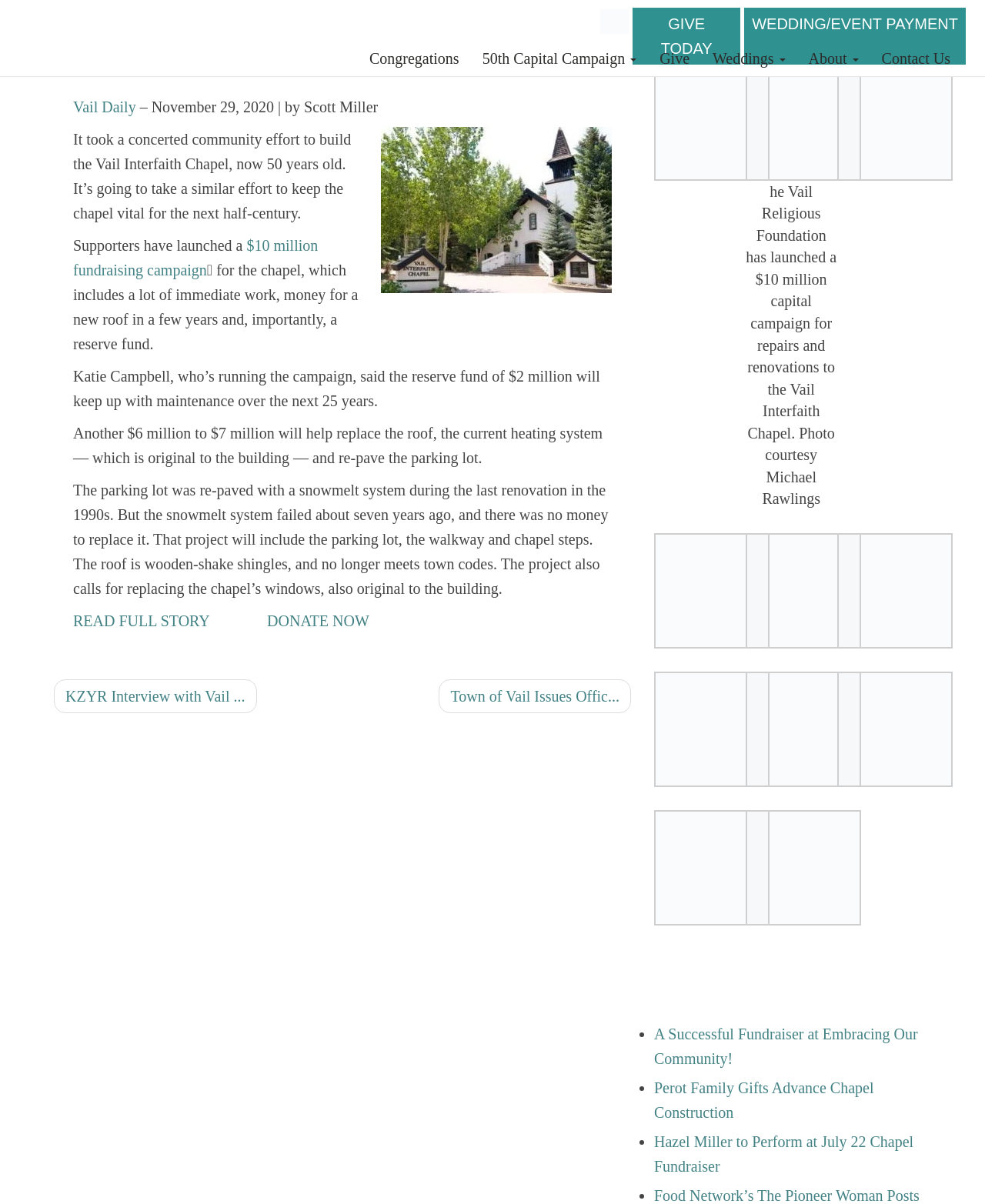Can you find the bounding box coordinates for the element that needs to be clicked to execute this instruction: "Read the full story about the Vail Interfaith Chapel"? The coordinates should be given as four float numbers between 0 and 1, i.e., [left, top, right, bottom].

[0.074, 0.508, 0.213, 0.523]